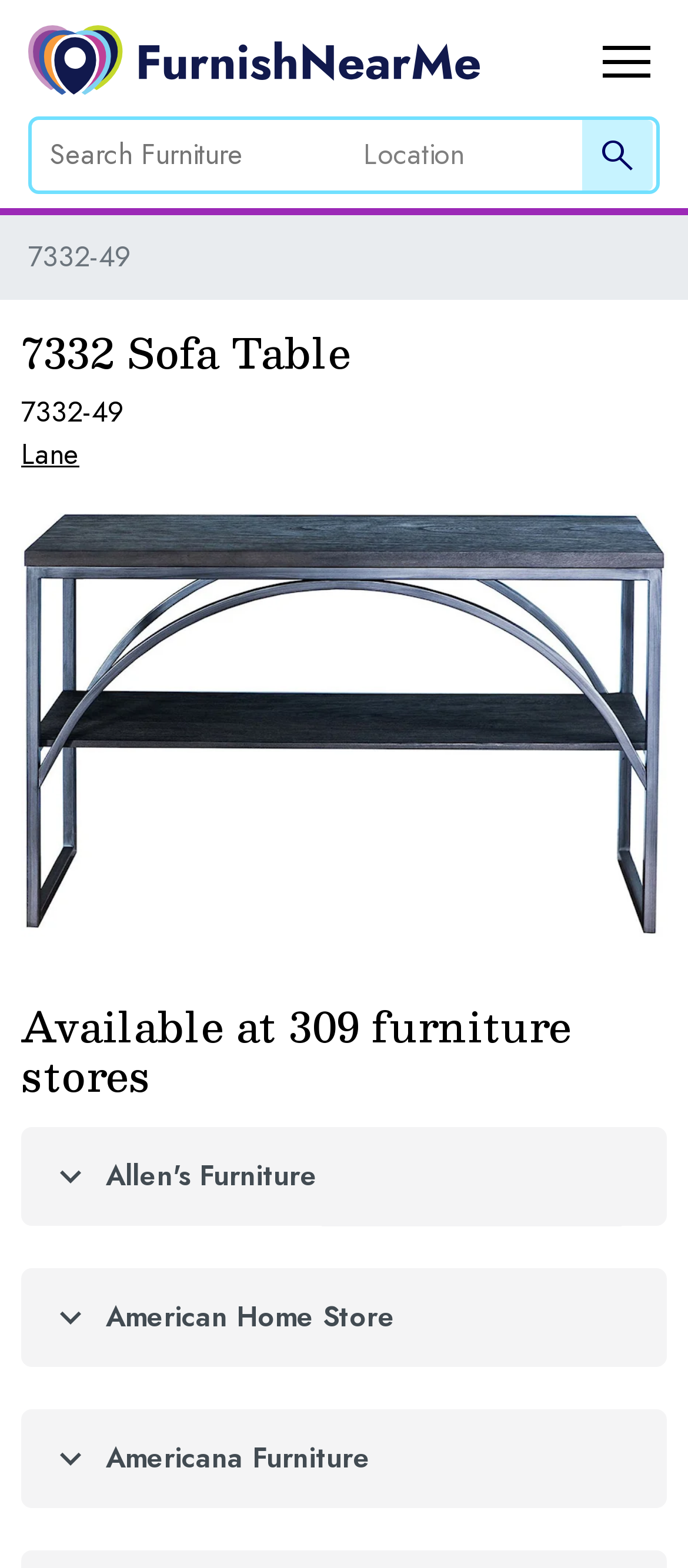What is the name of the first furniture store listed?
Look at the image and provide a detailed response to the question.

I found the name of the first furniture store by looking at the button element with the text 'expand_more Allen's Furniture' which is located below the heading 'Available at 309 furniture stores'.